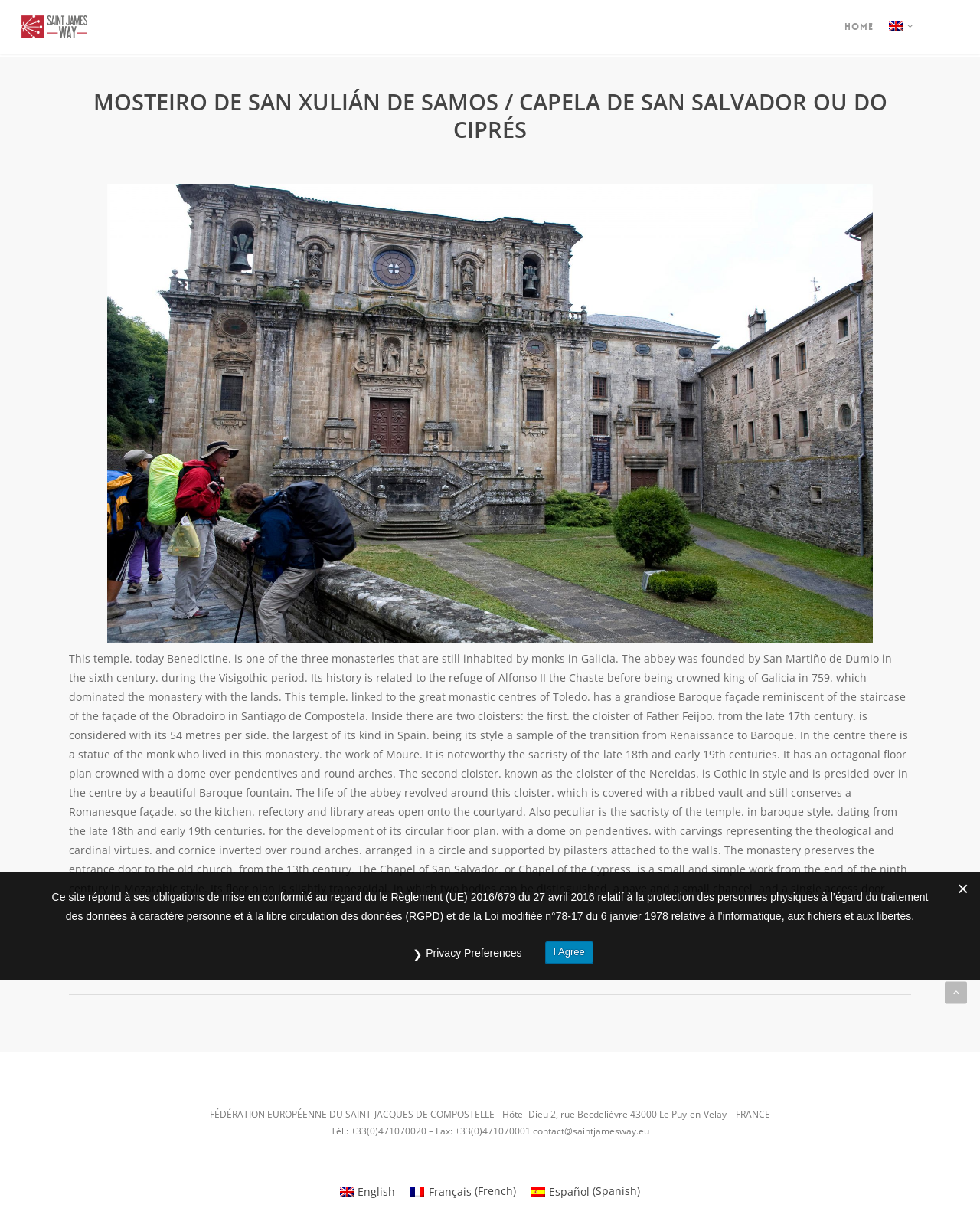Can you identify the bounding box coordinates of the clickable region needed to carry out this instruction: 'Switch to English language'? The coordinates should be four float numbers within the range of 0 to 1, stated as [left, top, right, bottom].

[0.899, 0.018, 0.945, 0.027]